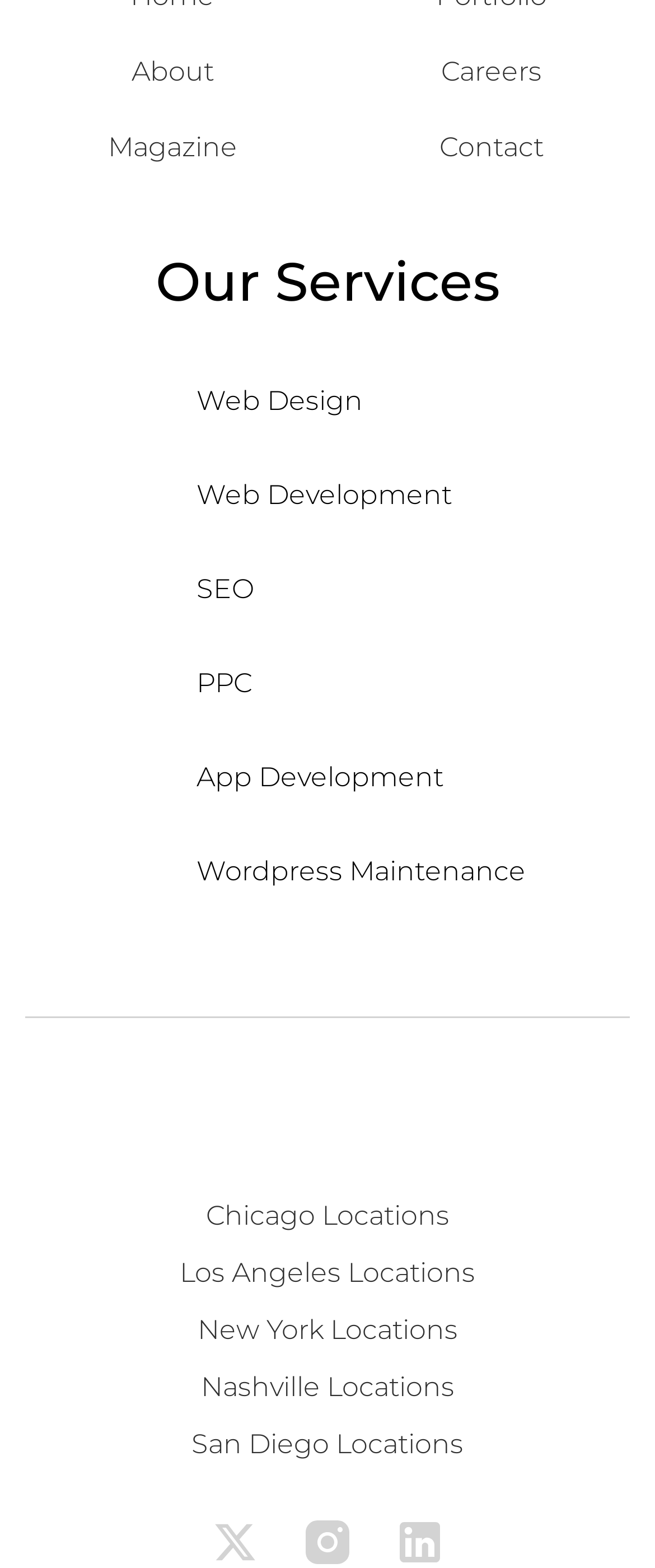Extract the bounding box of the UI element described as: "Nashville Locations".

[0.306, 0.872, 0.694, 0.897]